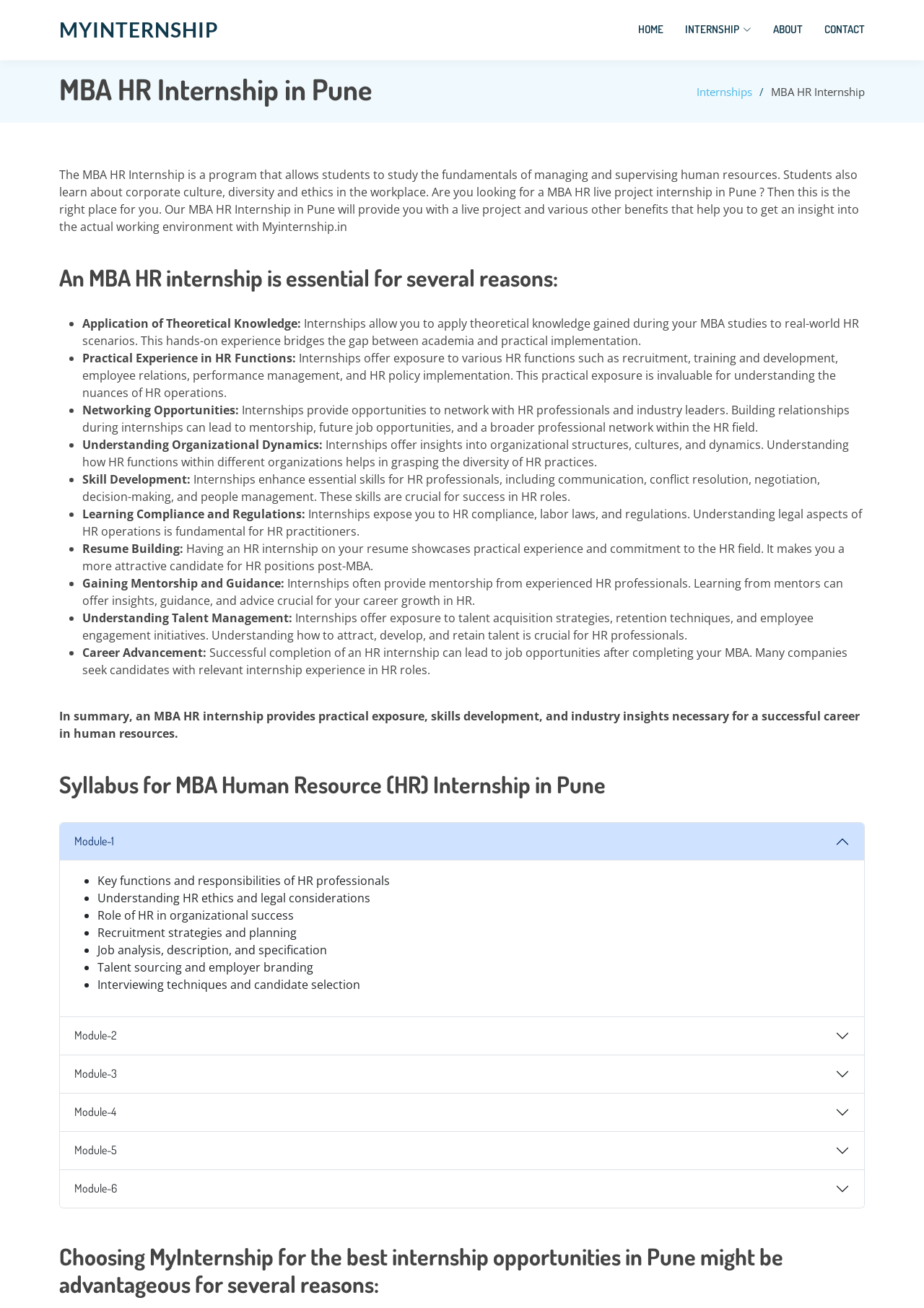Find the bounding box coordinates for the area that should be clicked to accomplish the instruction: "Open the chat widget".

[0.934, 0.662, 0.984, 0.695]